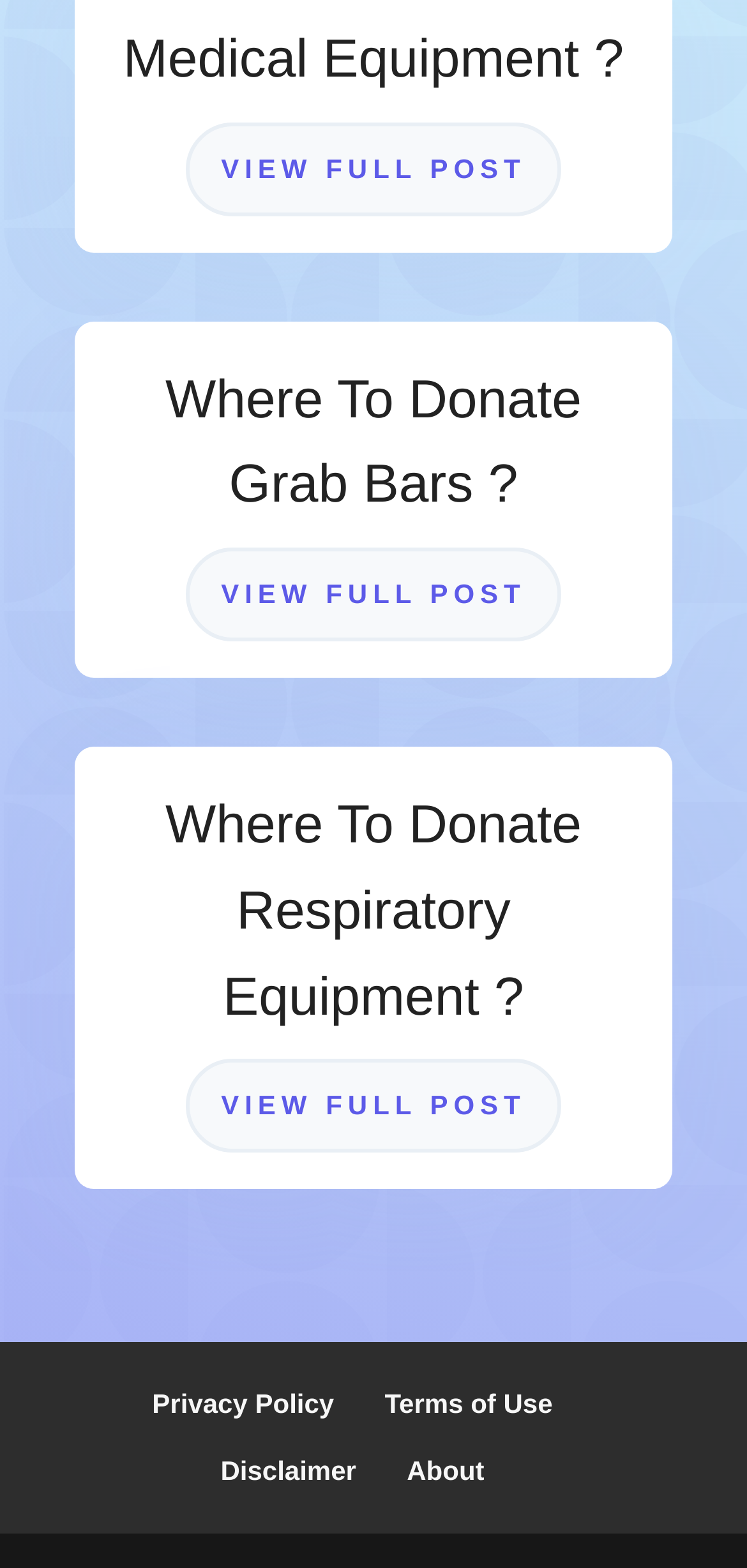Find the bounding box coordinates of the clickable region needed to perform the following instruction: "View privacy policy". The coordinates should be provided as four float numbers between 0 and 1, i.e., [left, top, right, bottom].

[0.204, 0.885, 0.447, 0.904]